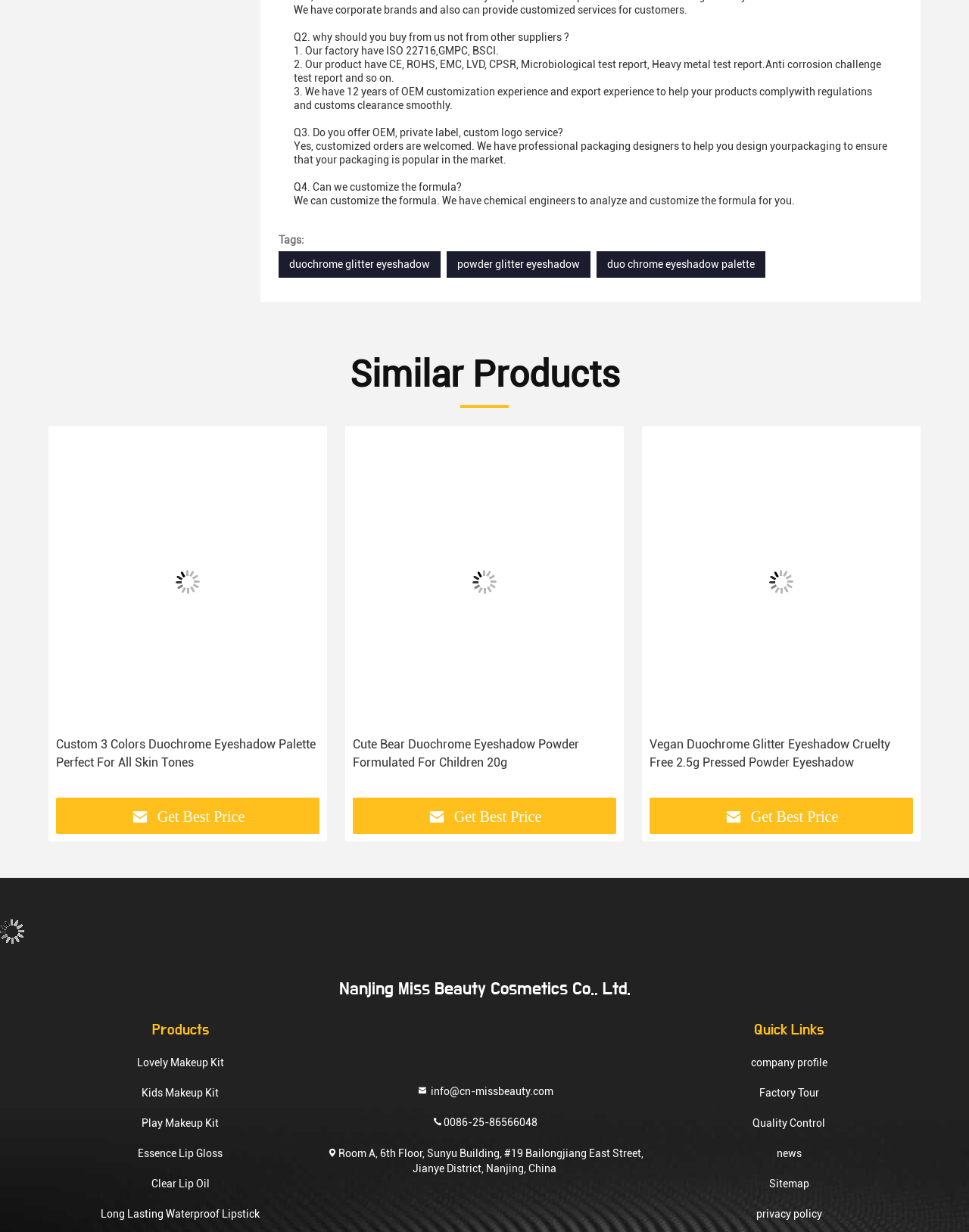Highlight the bounding box coordinates of the region I should click on to meet the following instruction: "View the 'Lovely Makeup Kit' product".

[0.141, 0.856, 0.231, 0.881]